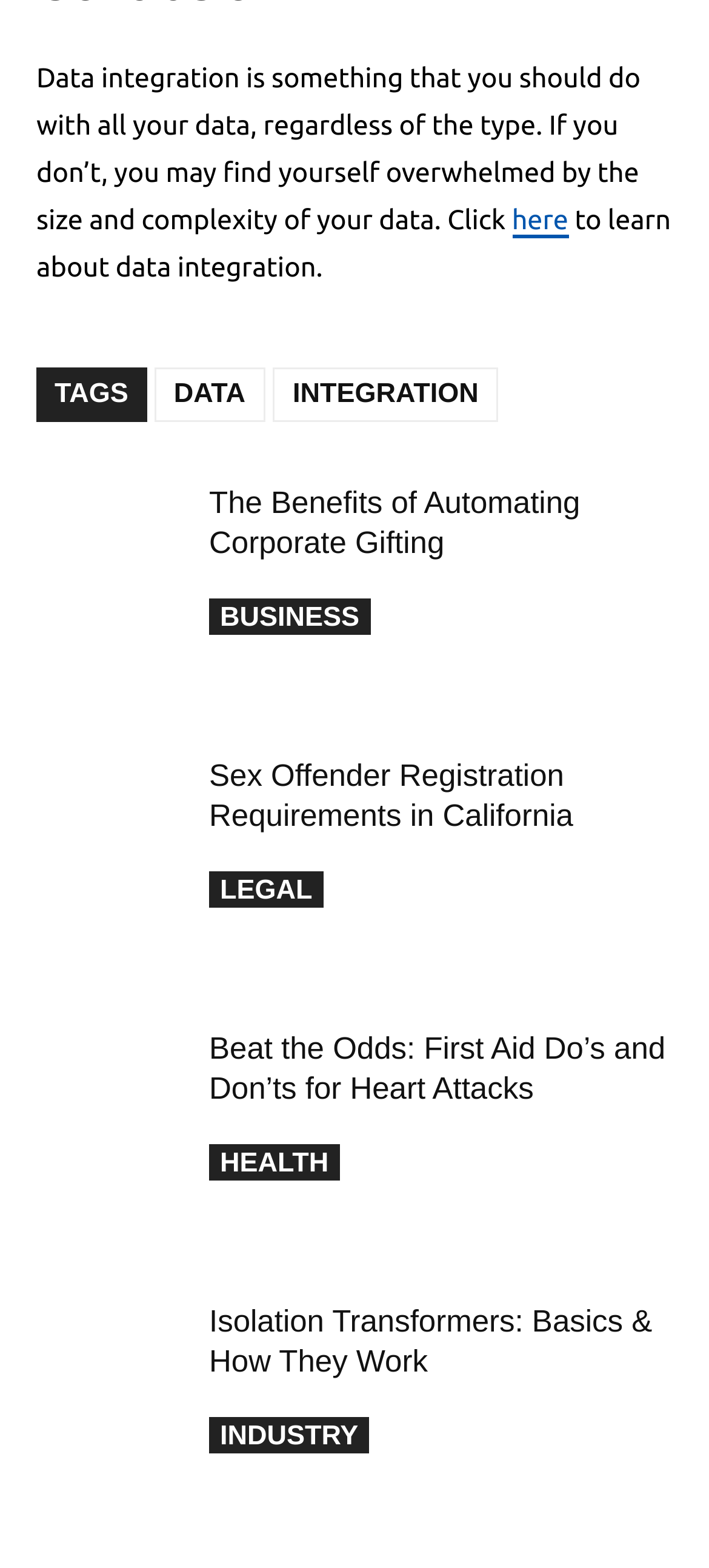Provide a brief response to the question below using a single word or phrase: 
How many headings are on the webpage?

5